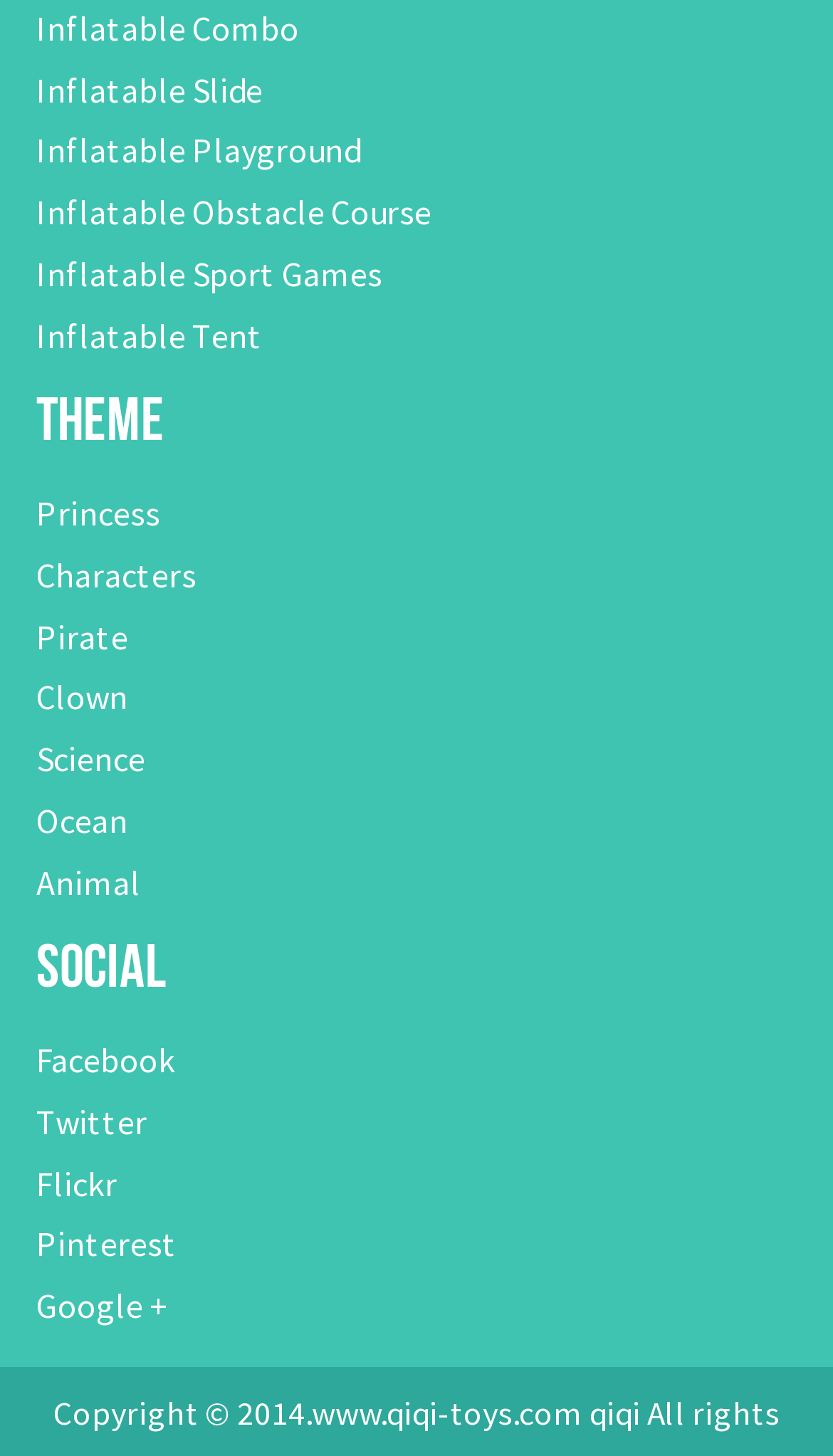Extract the bounding box coordinates for the HTML element that matches this description: "Inflatable Playground". The coordinates should be four float numbers between 0 and 1, i.e., [left, top, right, bottom].

[0.044, 0.128, 0.434, 0.157]